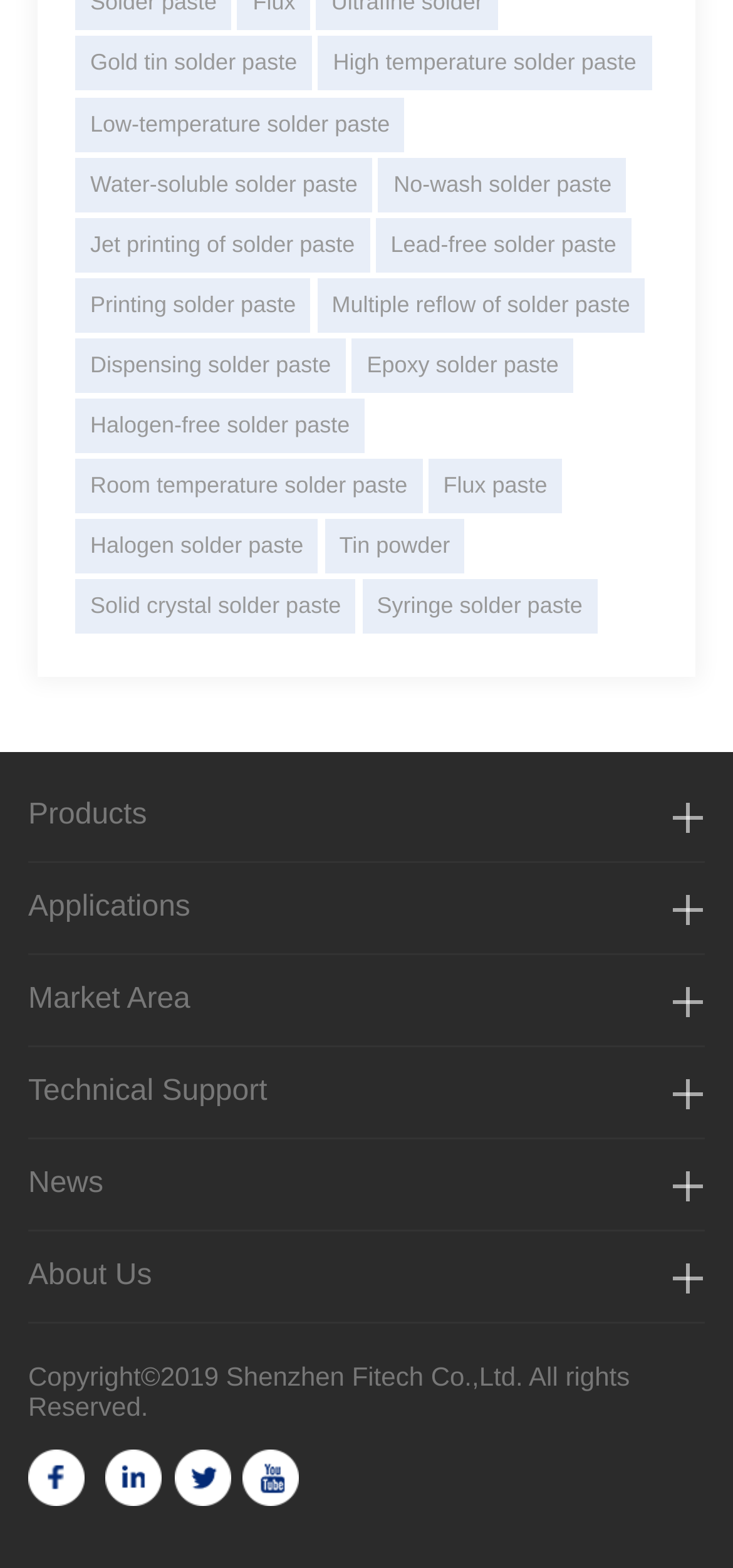How many main categories are listed at the bottom of the page?
Please provide a single word or phrase based on the screenshot.

5